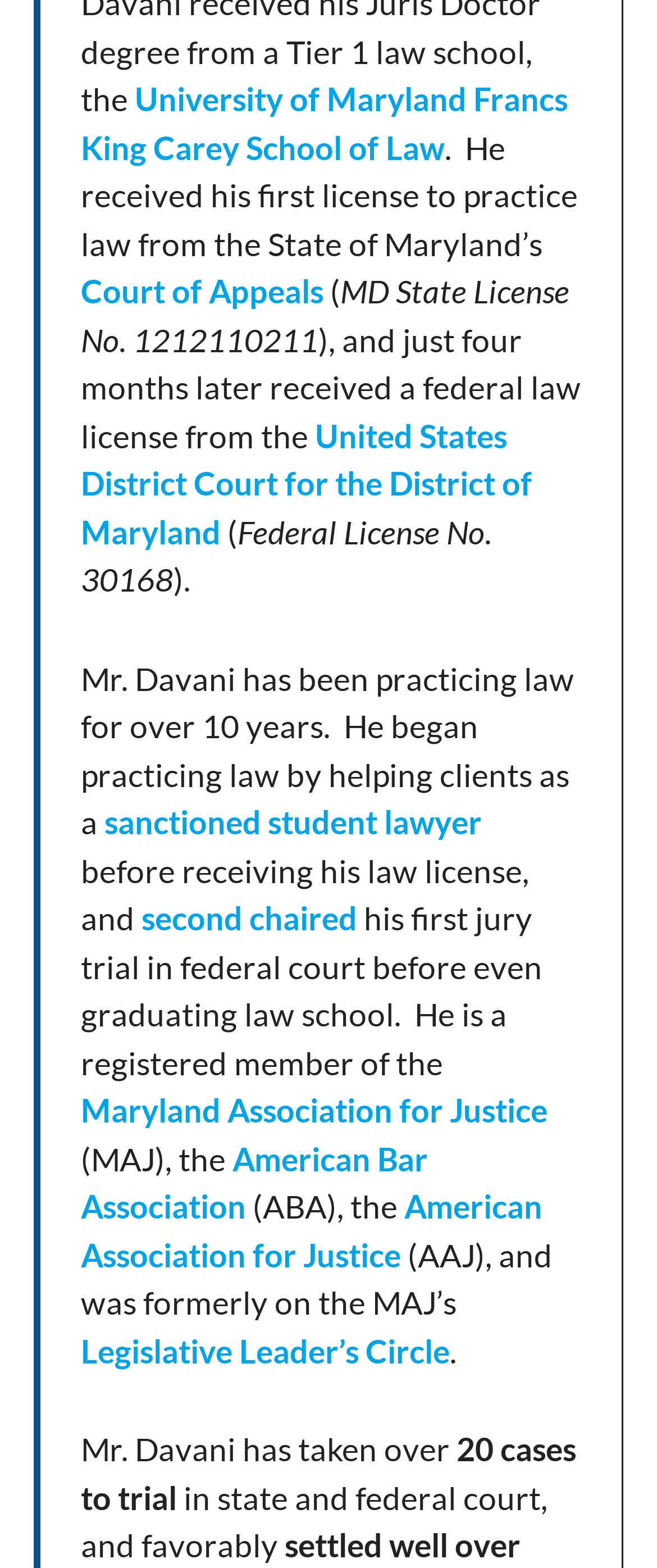How long has Mr. Davani been practicing law?
Give a detailed explanation using the information visible in the image.

Based on the text, it is mentioned that Mr. Davani has been practicing law for over 10 years, which indicates that this is the correct answer.